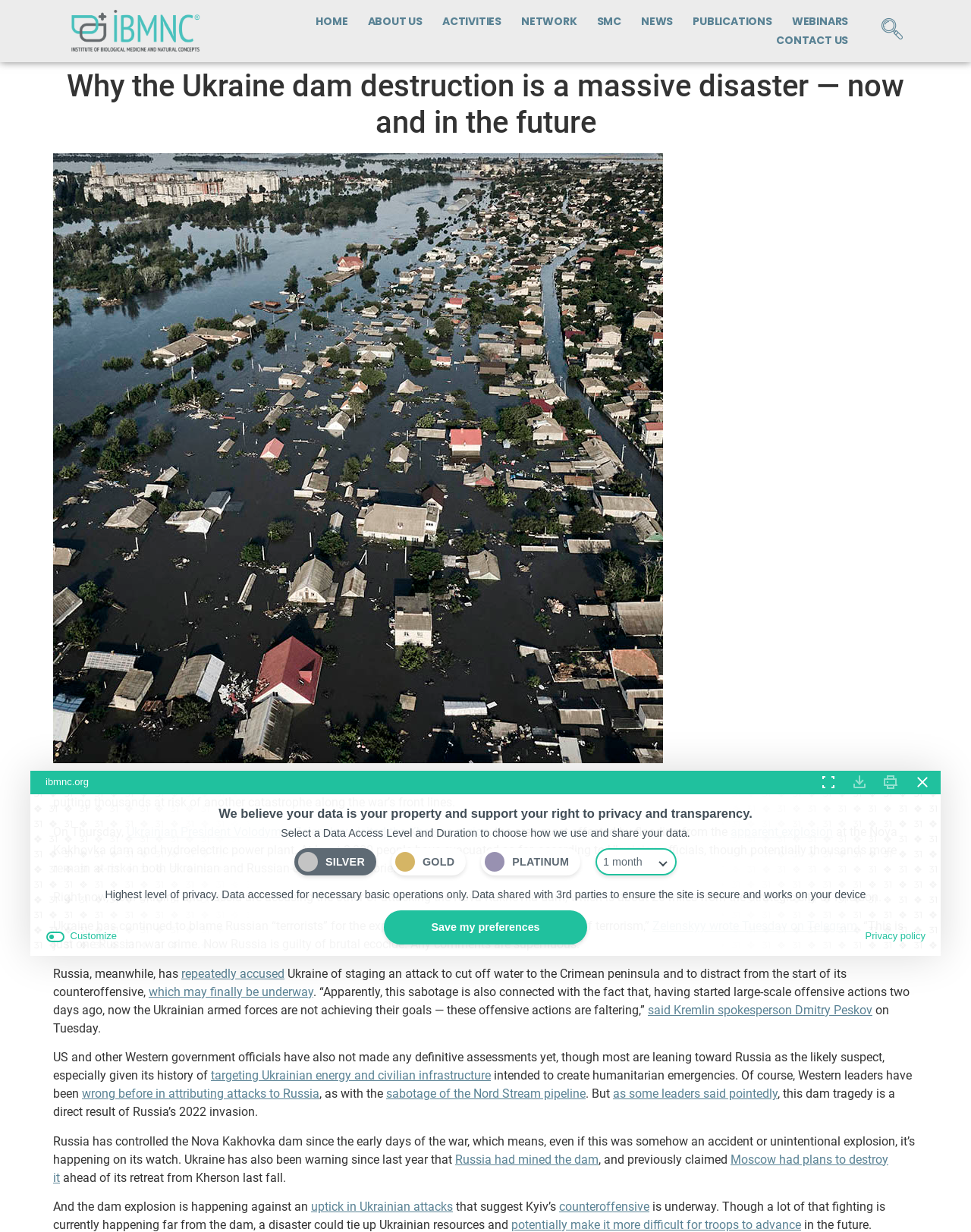Determine the bounding box coordinates of the target area to click to execute the following instruction: "Read the article about Ukraine dam destruction."

[0.055, 0.631, 0.928, 0.657]